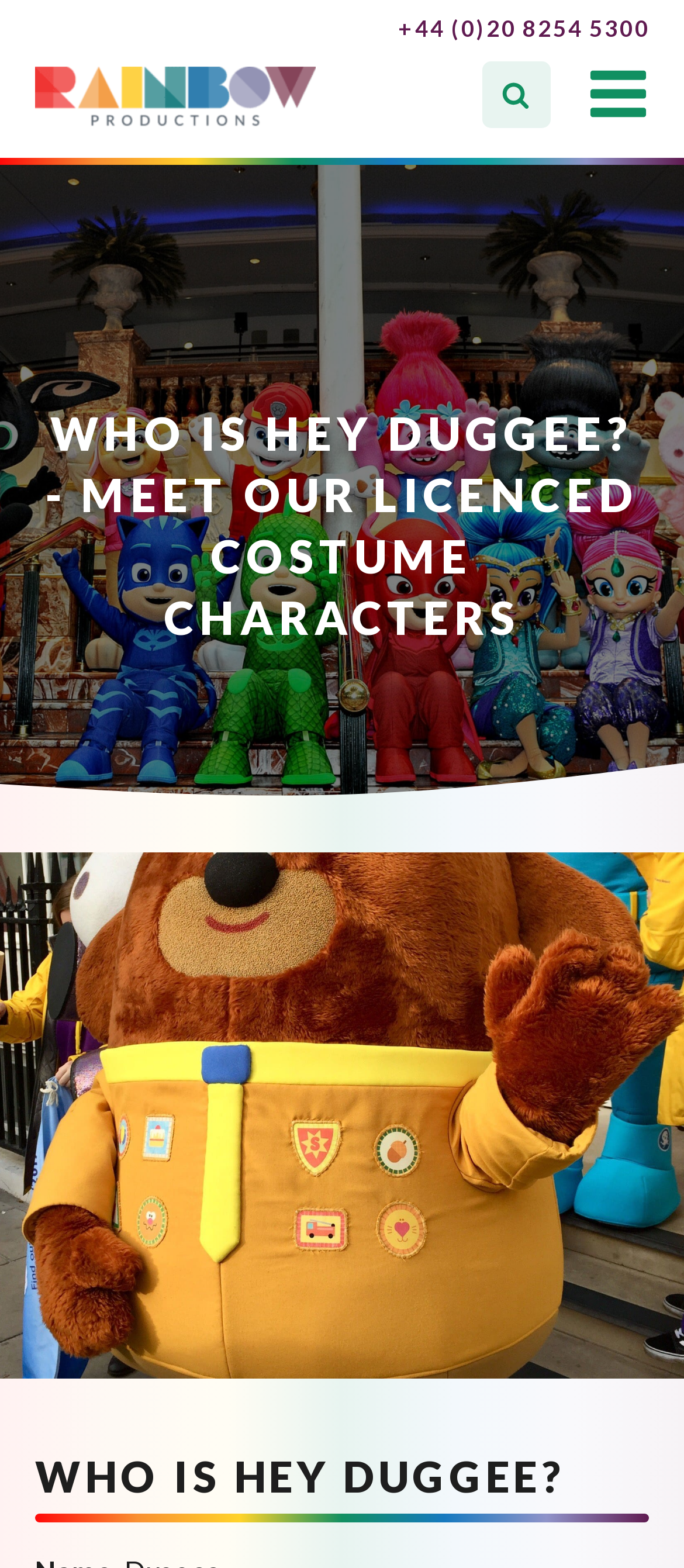Carefully observe the image and respond to the question with a detailed answer:
What is the icon on the top-right corner of the webpage?

I inspected the top-right corner of the webpage and noticed an icon that resembles three horizontal bars, commonly used to represent a menu or navigation.